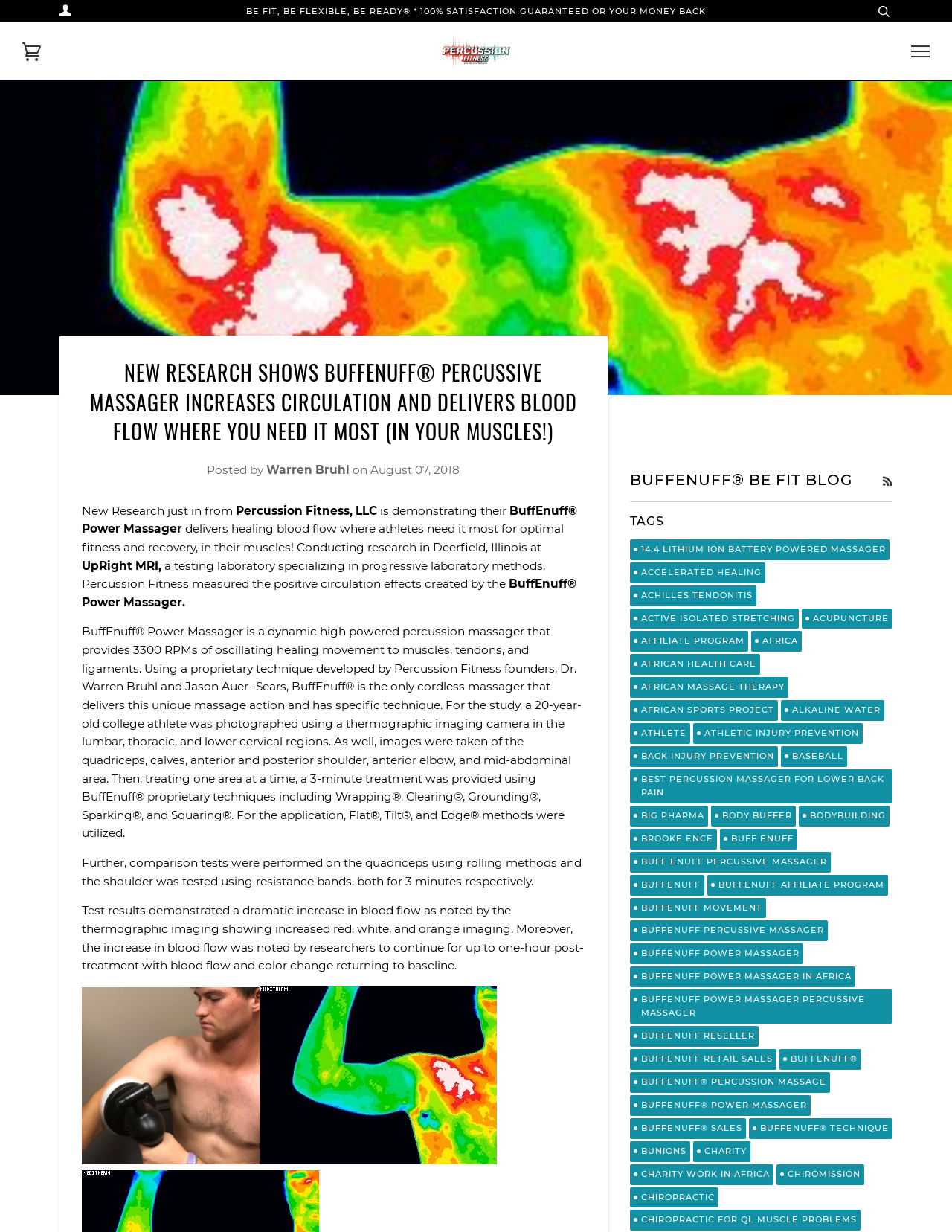Can you determine the bounding box coordinates of the area that needs to be clicked to fulfill the following instruction: "Click on the search box"?

[0.918, 0.001, 0.938, 0.017]